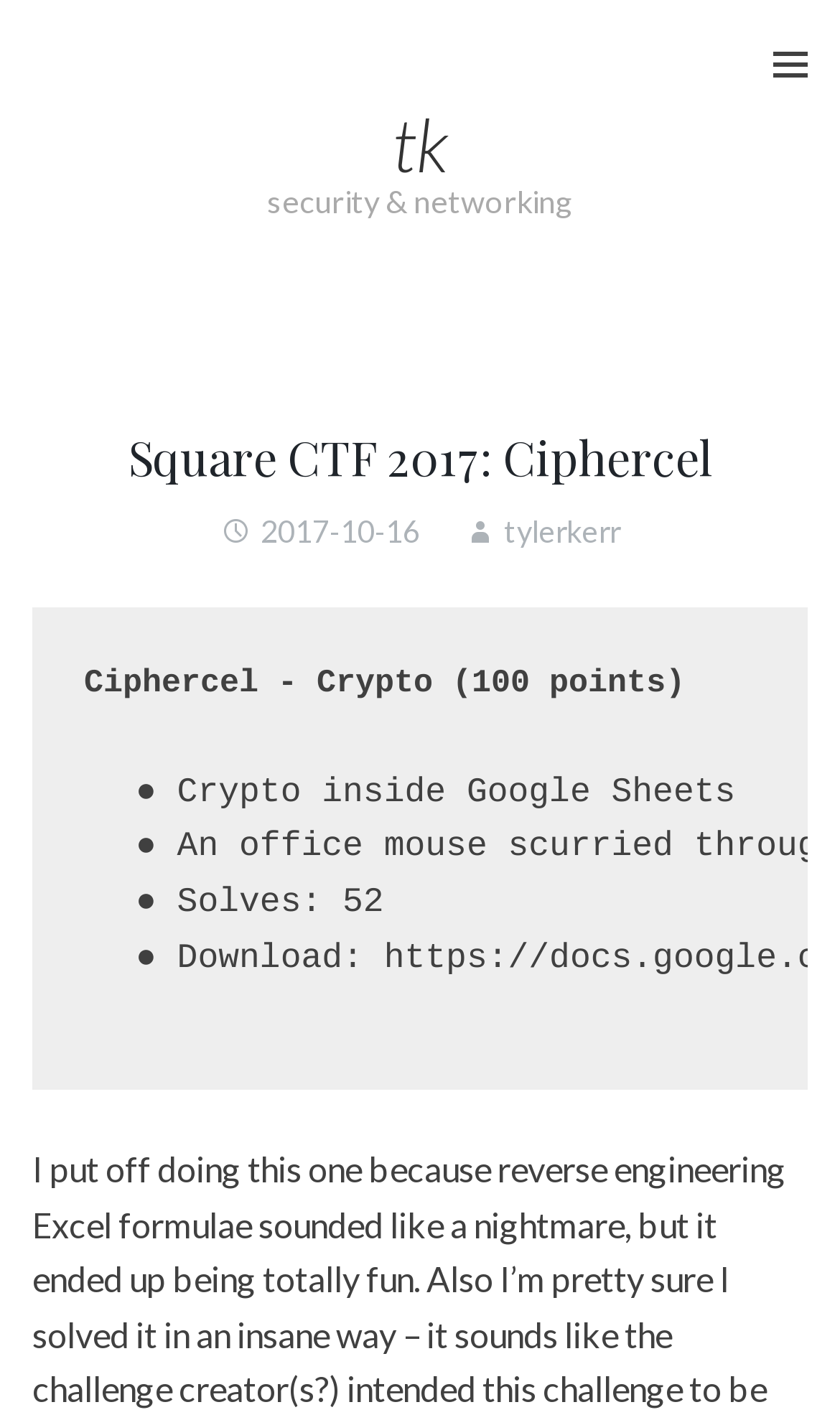Use a single word or phrase to answer the question: What is the point value of the Ciphercel challenge?

100 points